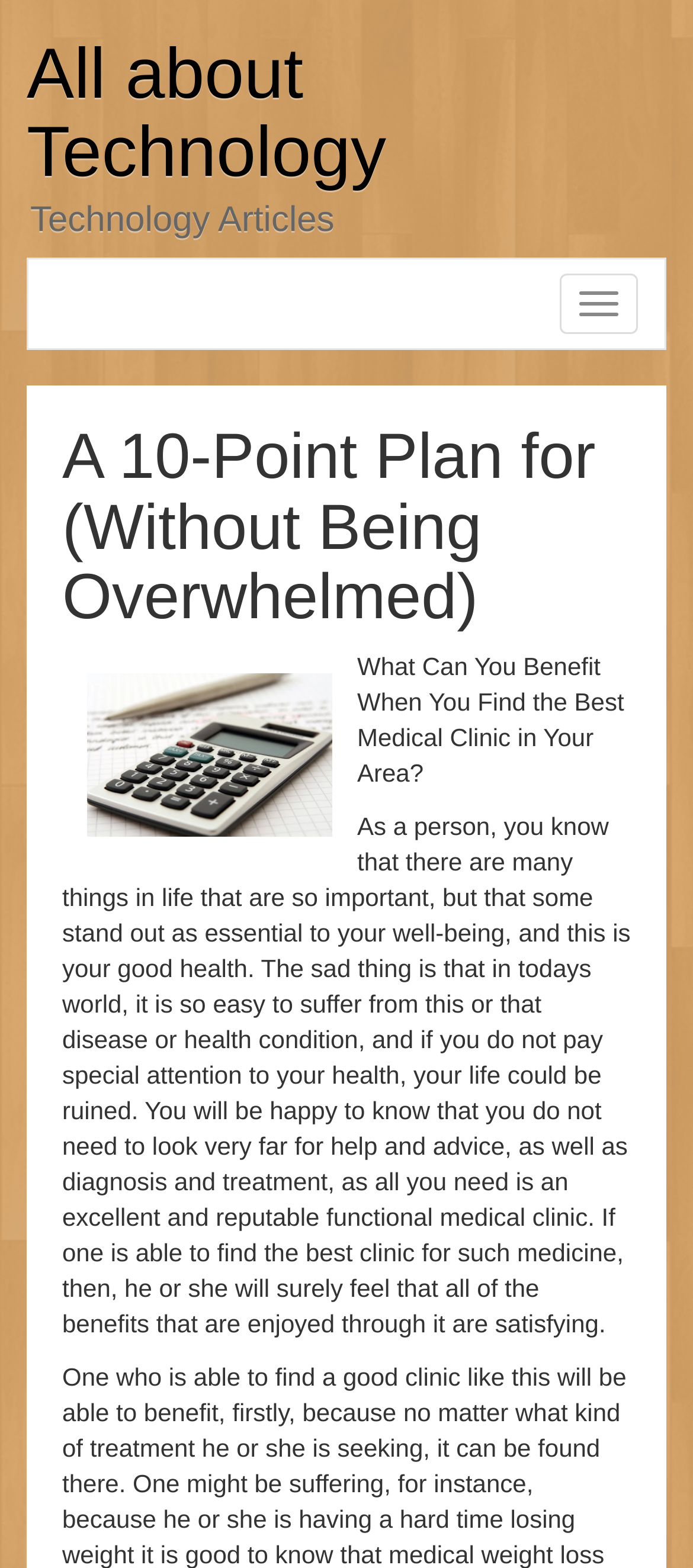Based on the element description Back, identify the bounding box of the UI element in the given webpage screenshot. The coordinates should be in the format (top-left x, top-left y, bottom-right x, bottom-right y) and must be between 0 and 1.

None